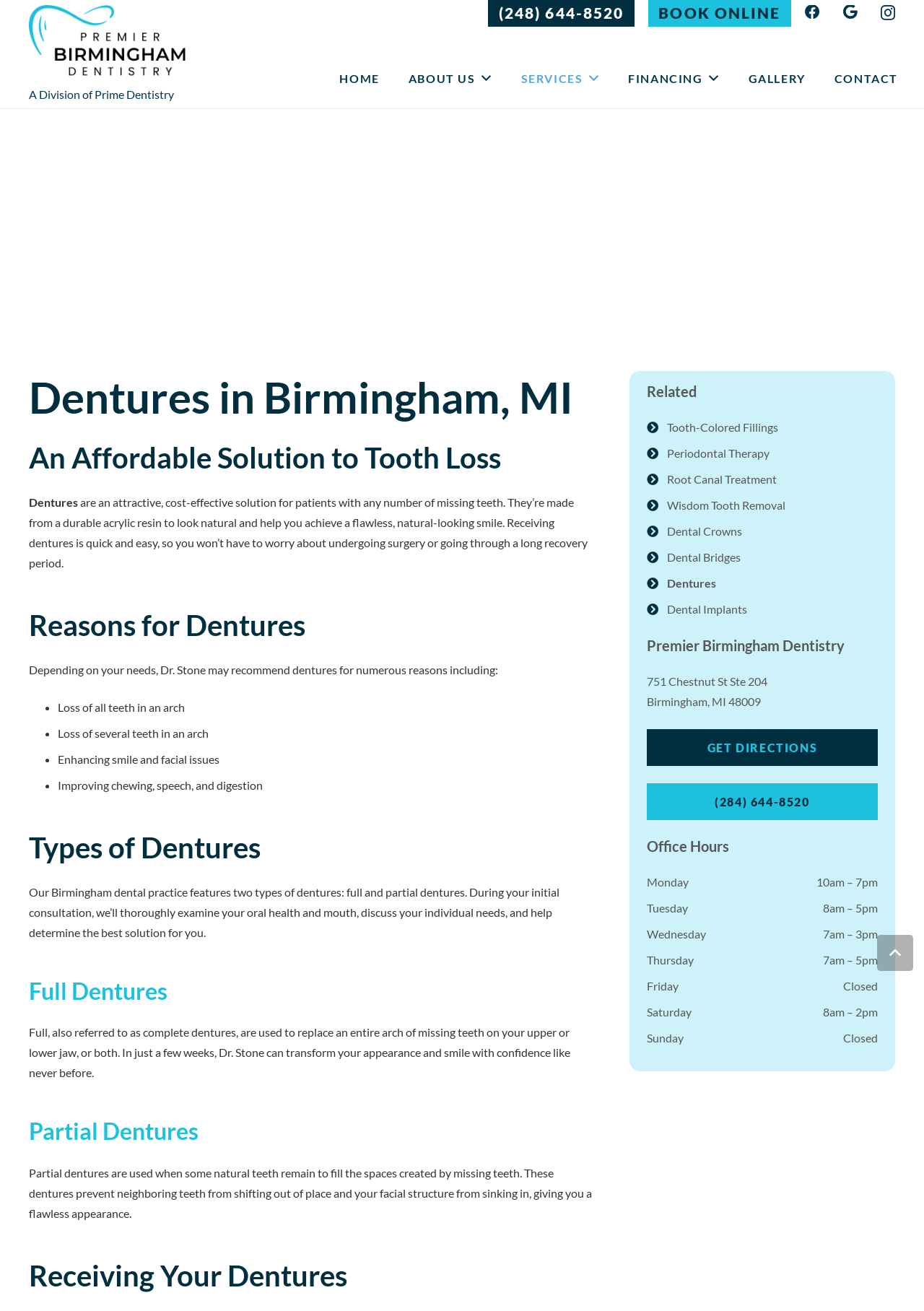Please determine the bounding box coordinates for the element that should be clicked to follow these instructions: "Click the 'Events' link".

None